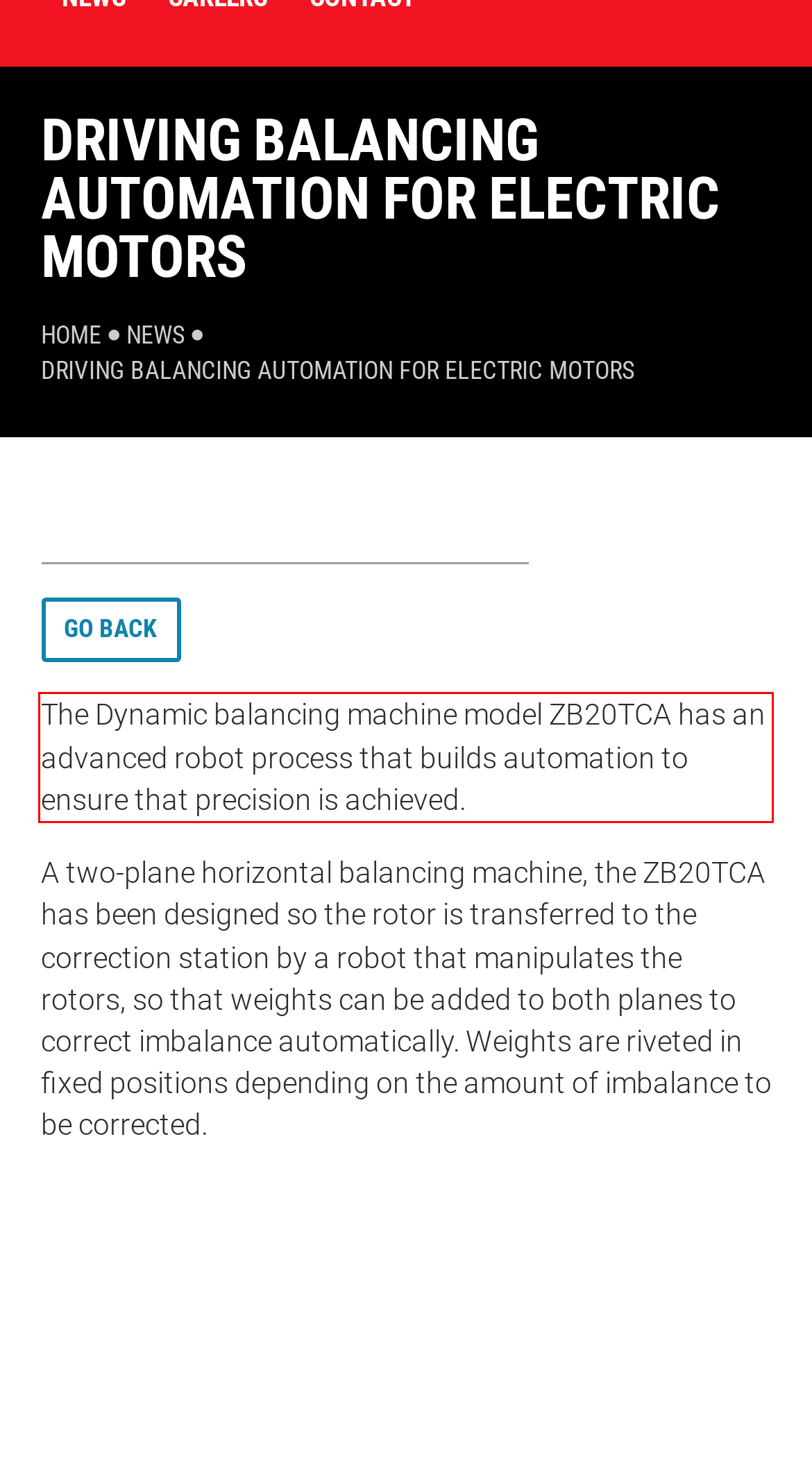You are provided with a screenshot of a webpage that includes a red bounding box. Extract and generate the text content found within the red bounding box.

The Dynamic balancing machine model ZB20TCA has an advanced robot process that builds automation to ensure that precision is achieved.